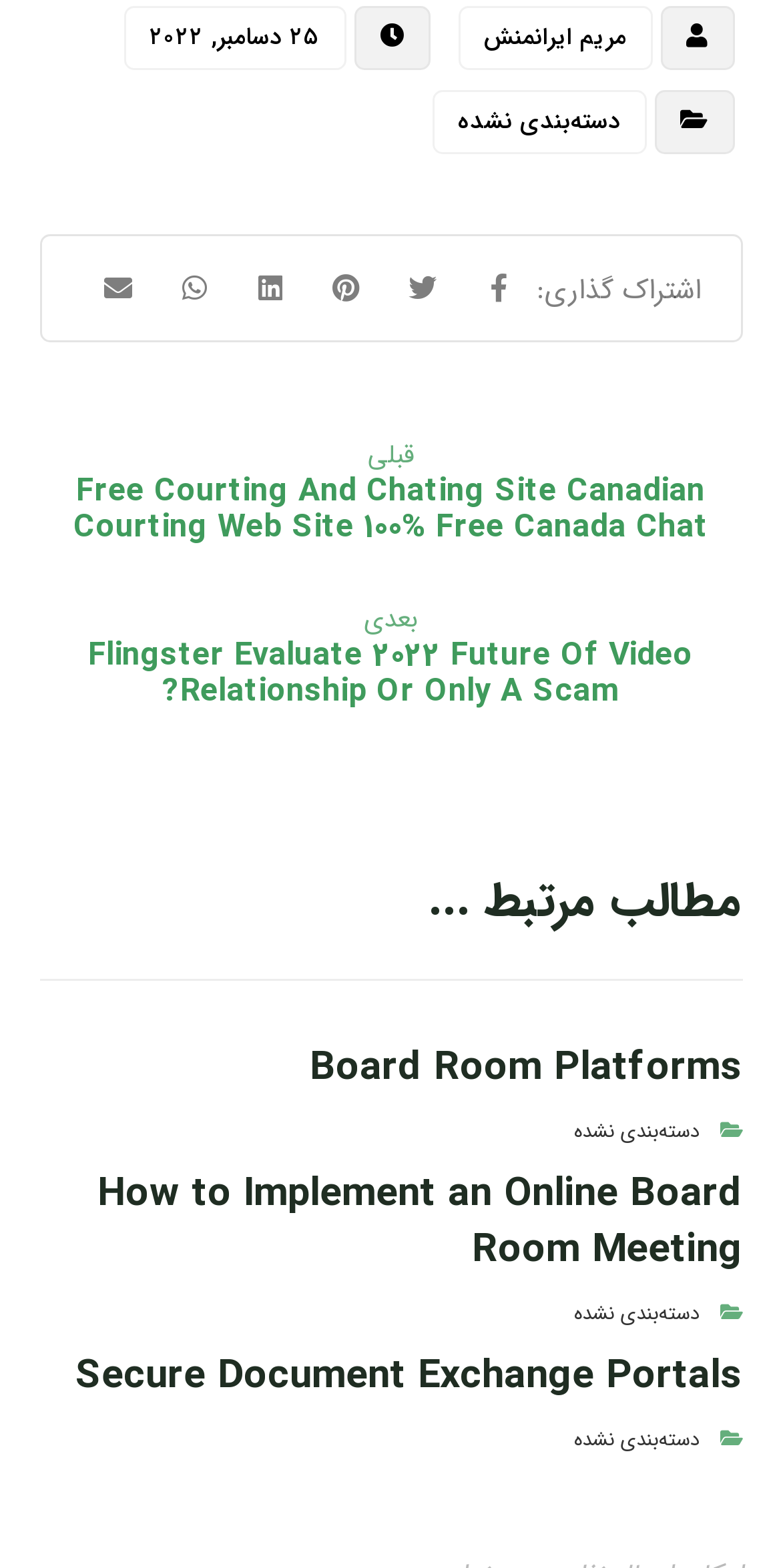Select the bounding box coordinates of the element I need to click to carry out the following instruction: "Read the article about Board Room Platforms".

[0.05, 0.664, 0.95, 0.699]